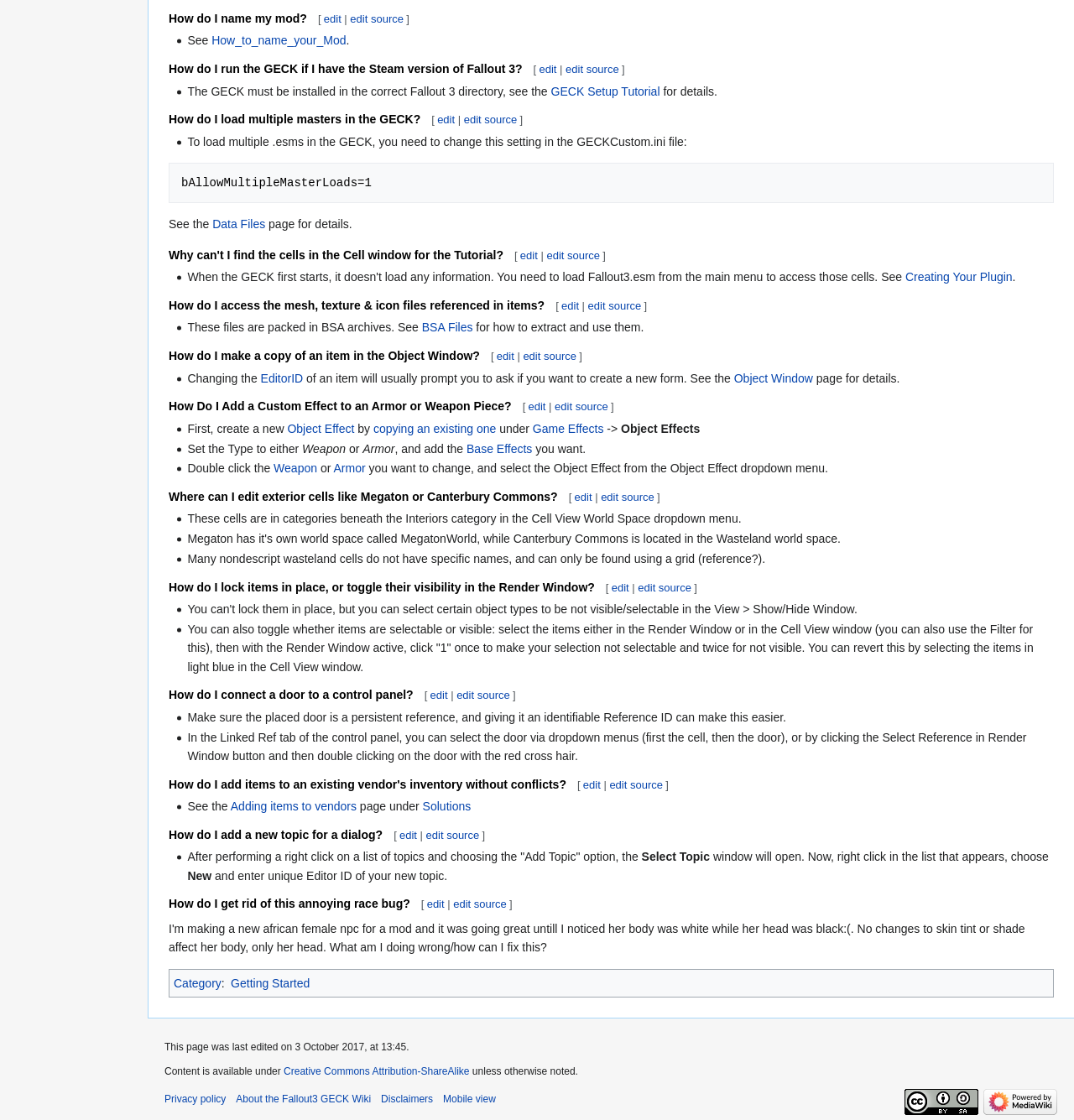Where are the mesh, texture & icon files referenced in items?
Using the picture, provide a one-word or short phrase answer.

BSA archives